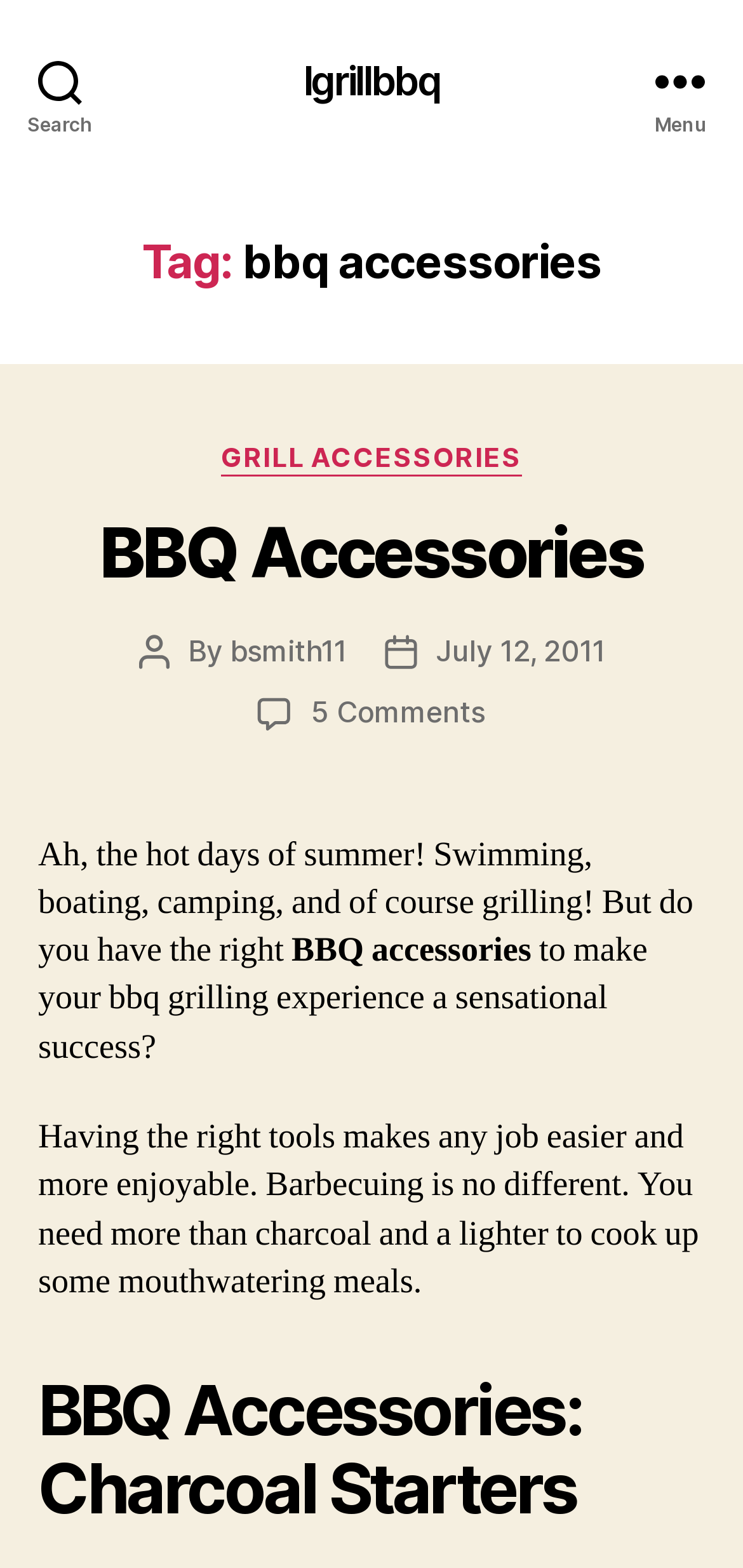Determine the main headline of the webpage and provide its text.

Tag: bbq accessories